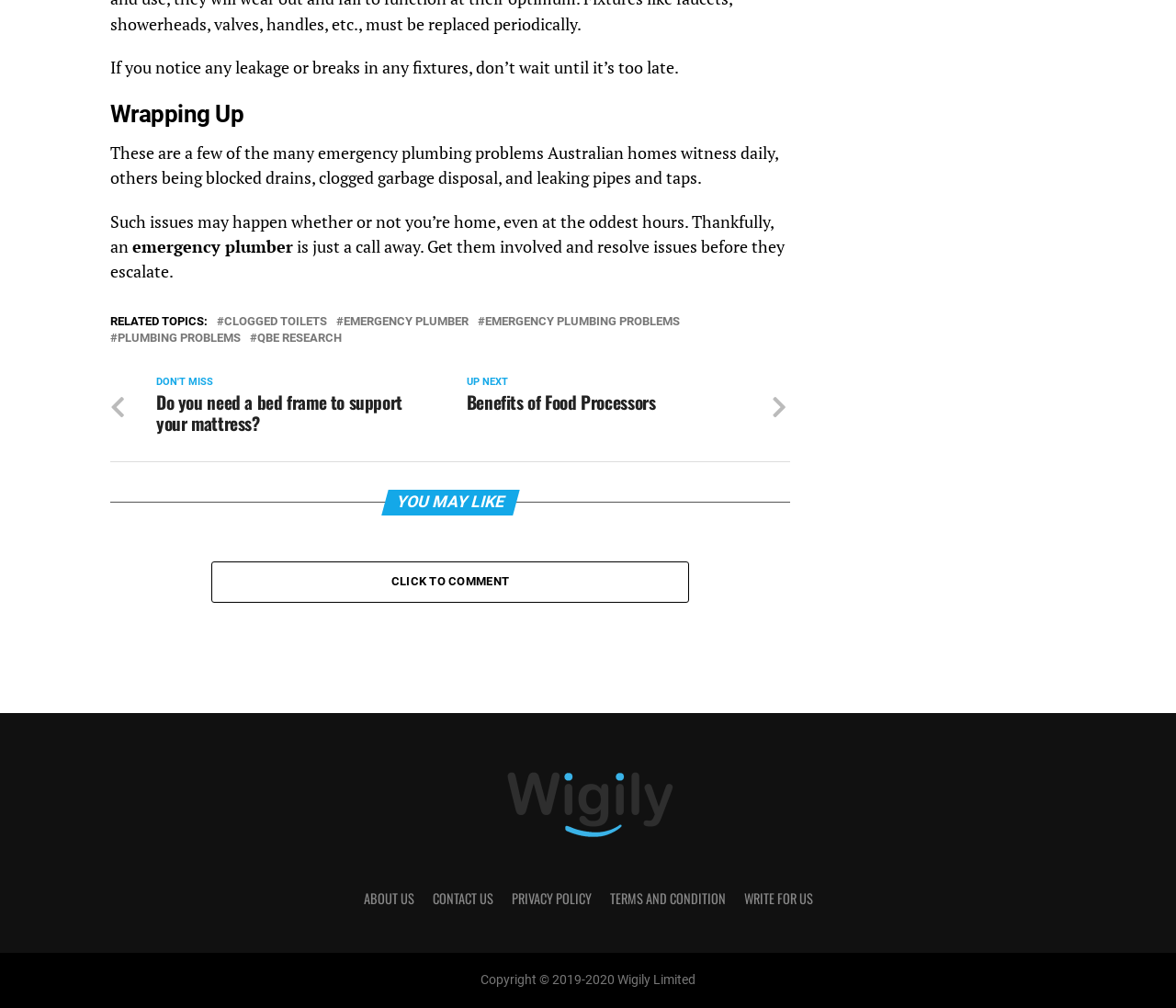Please find the bounding box coordinates of the clickable region needed to complete the following instruction: "click to comment on the article". The bounding box coordinates must consist of four float numbers between 0 and 1, i.e., [left, top, right, bottom].

[0.333, 0.57, 0.433, 0.583]